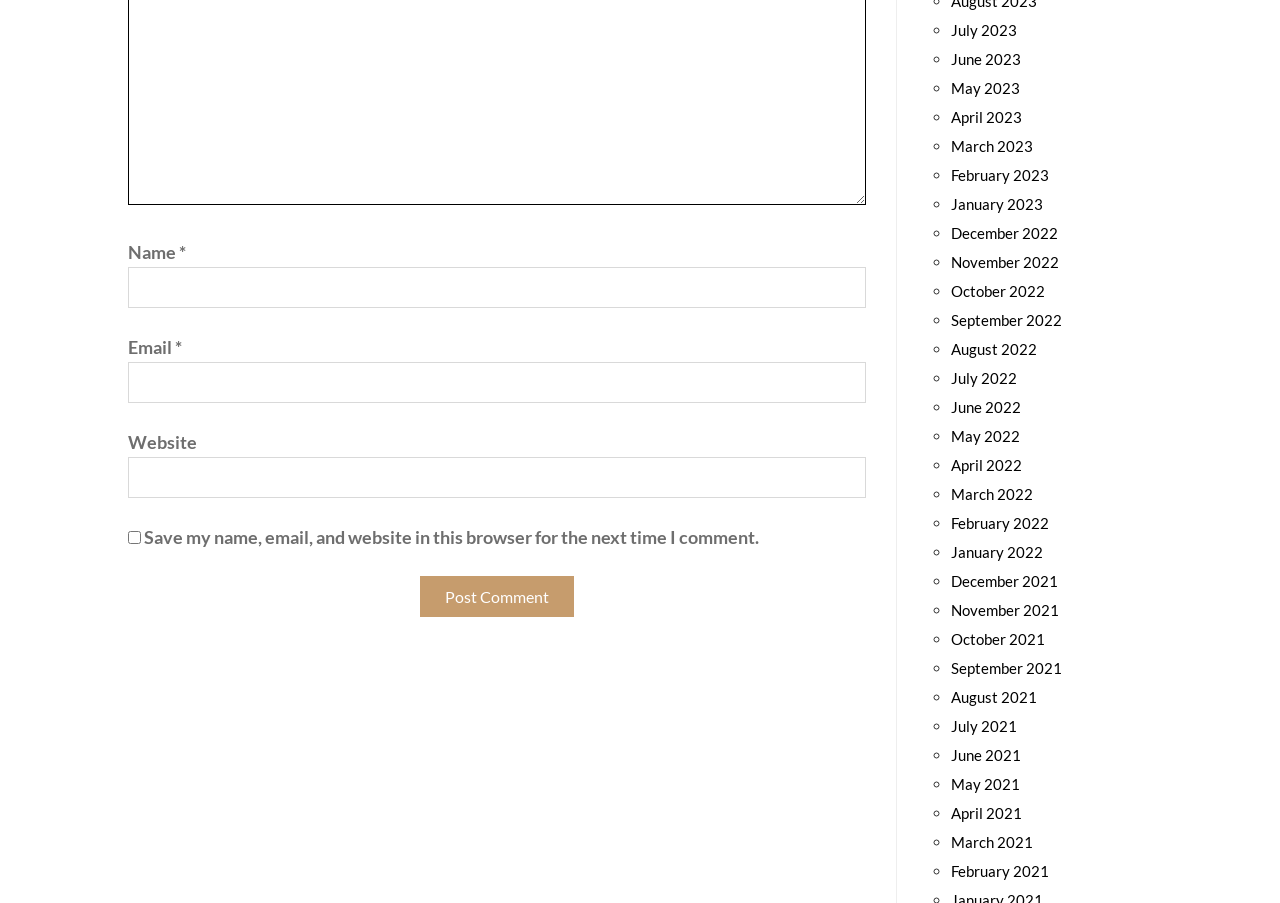Find the bounding box coordinates of the clickable area required to complete the following action: "Input your email".

[0.1, 0.401, 0.677, 0.446]